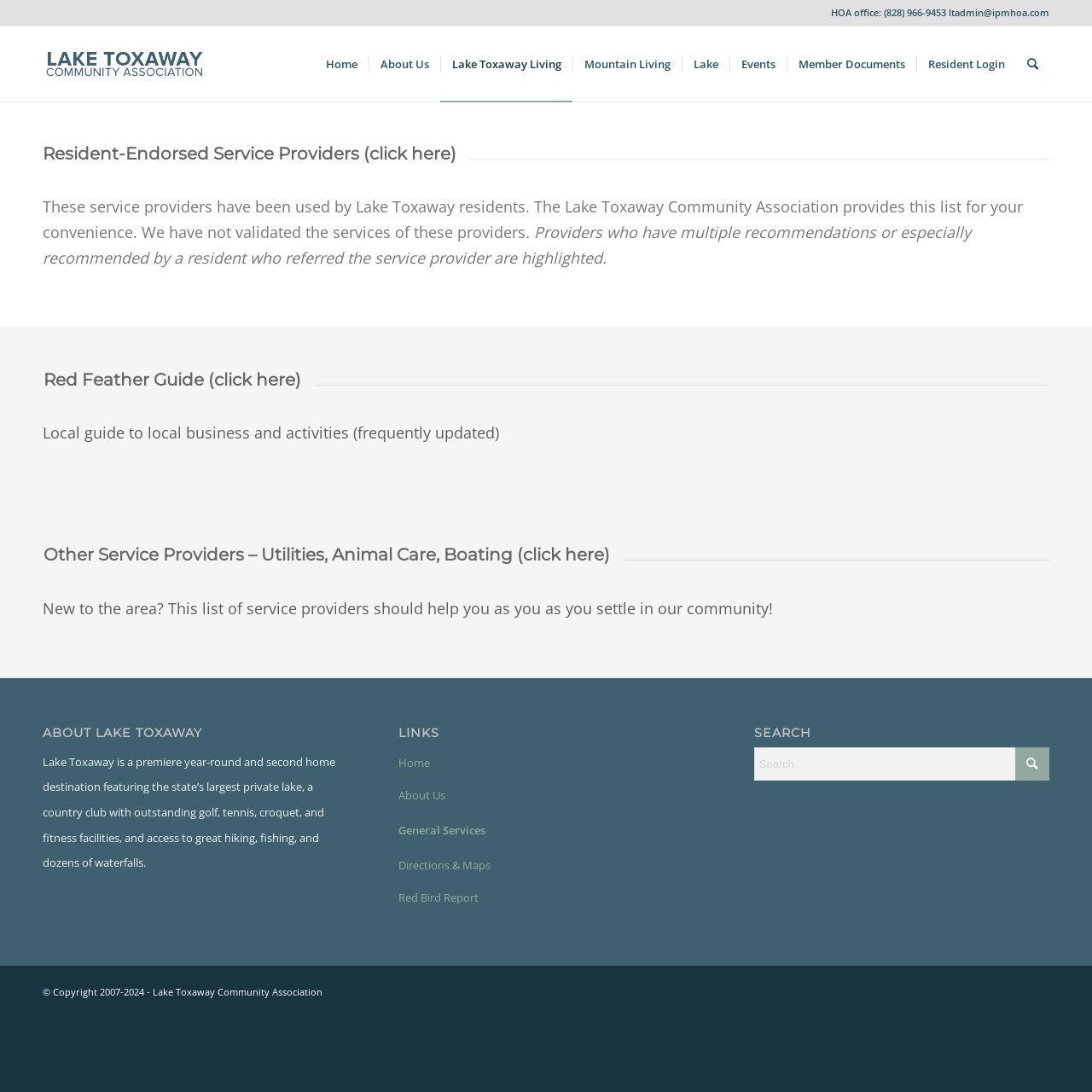Given the description of the UI element: "Member Documents", predict the bounding box coordinates in the form of [left, top, right, bottom], with each value being a float between 0 and 1.

[0.72, 0.024, 0.839, 0.093]